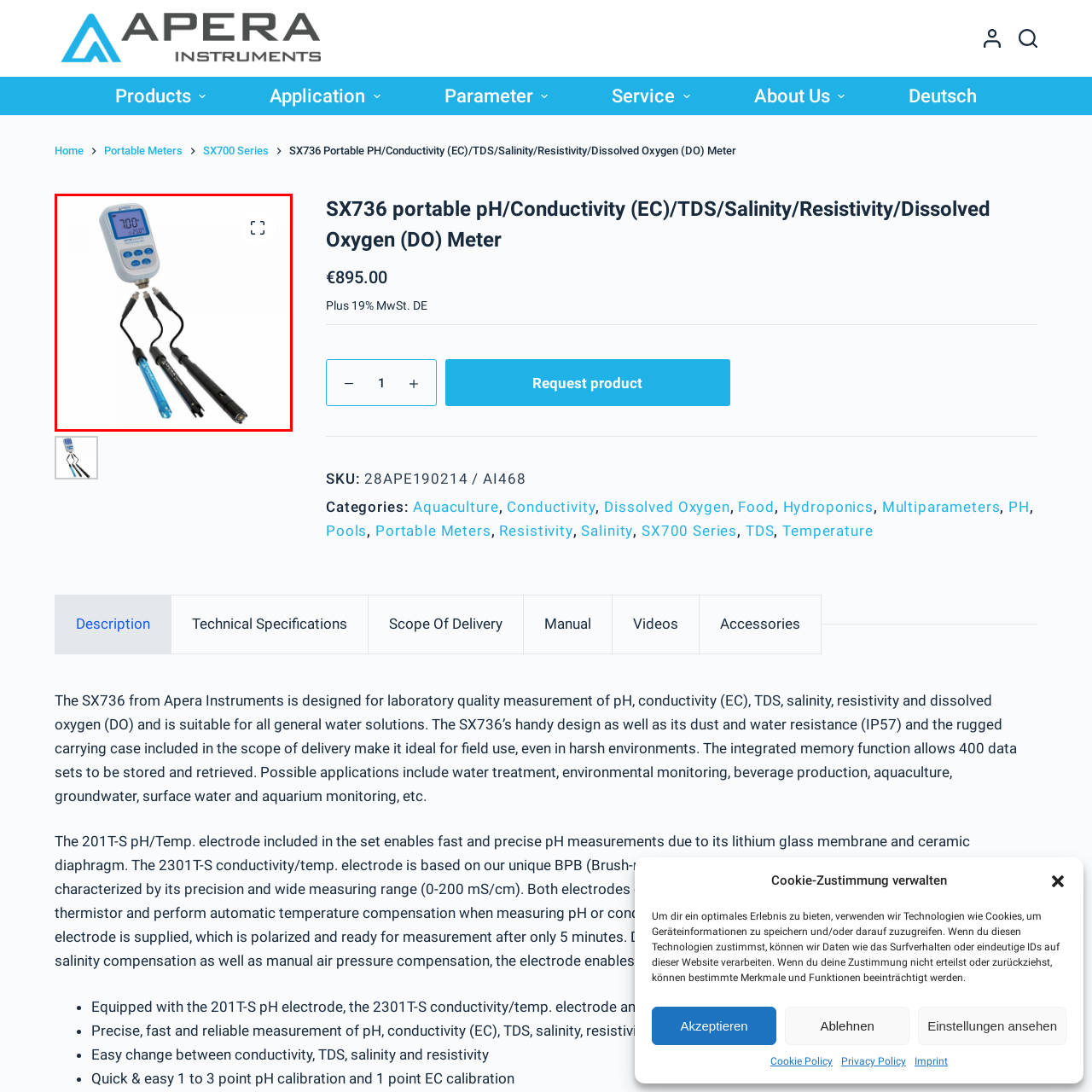Examine the image within the red border, What is the purpose of the combination of sensors? 
Please provide a one-word or one-phrase answer.

Comprehensive water quality analysis